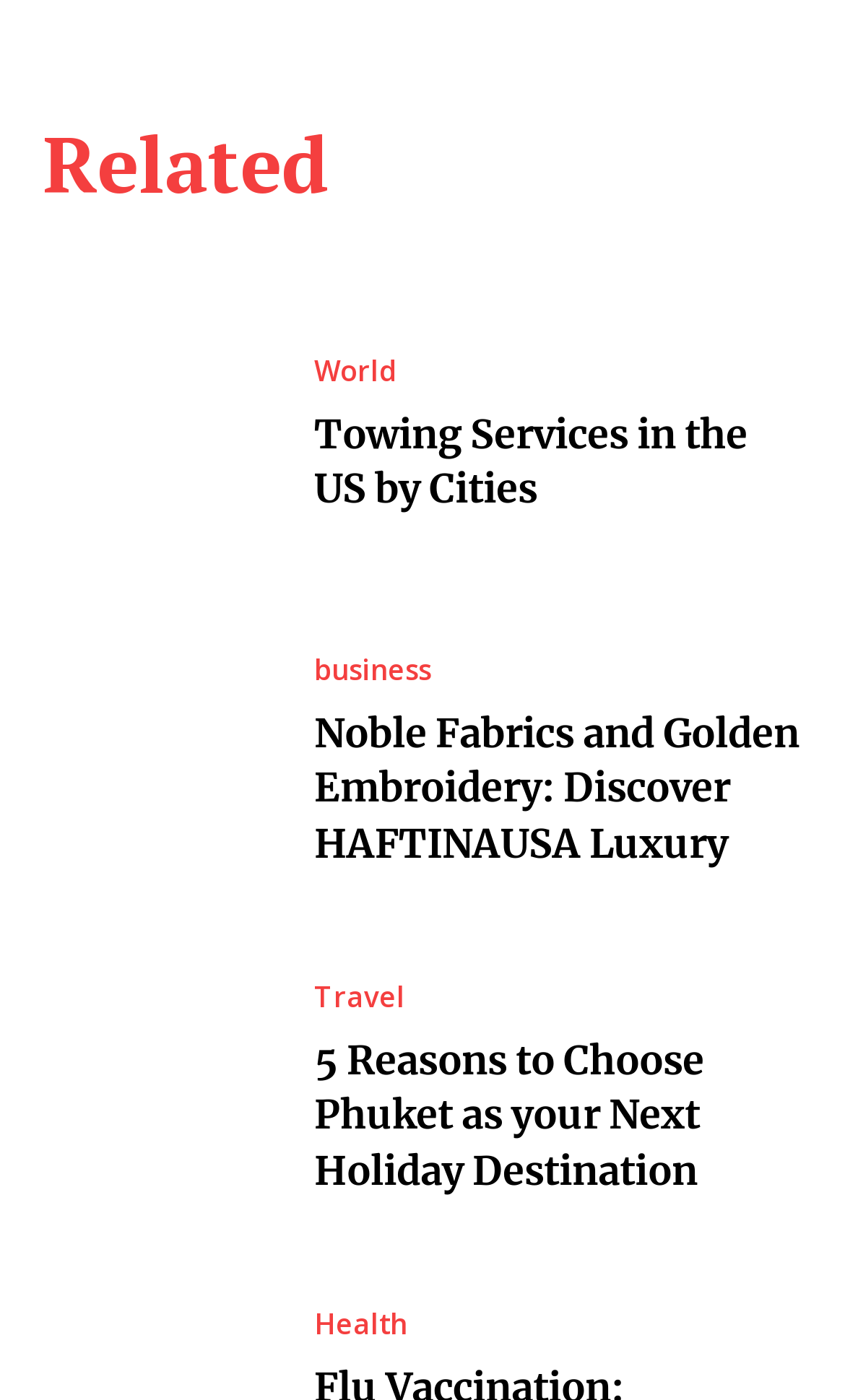Determine the bounding box of the UI element mentioned here: "World". The coordinates must be in the format [left, top, right, bottom] with values ranging from 0 to 1.

[0.372, 0.255, 0.472, 0.275]